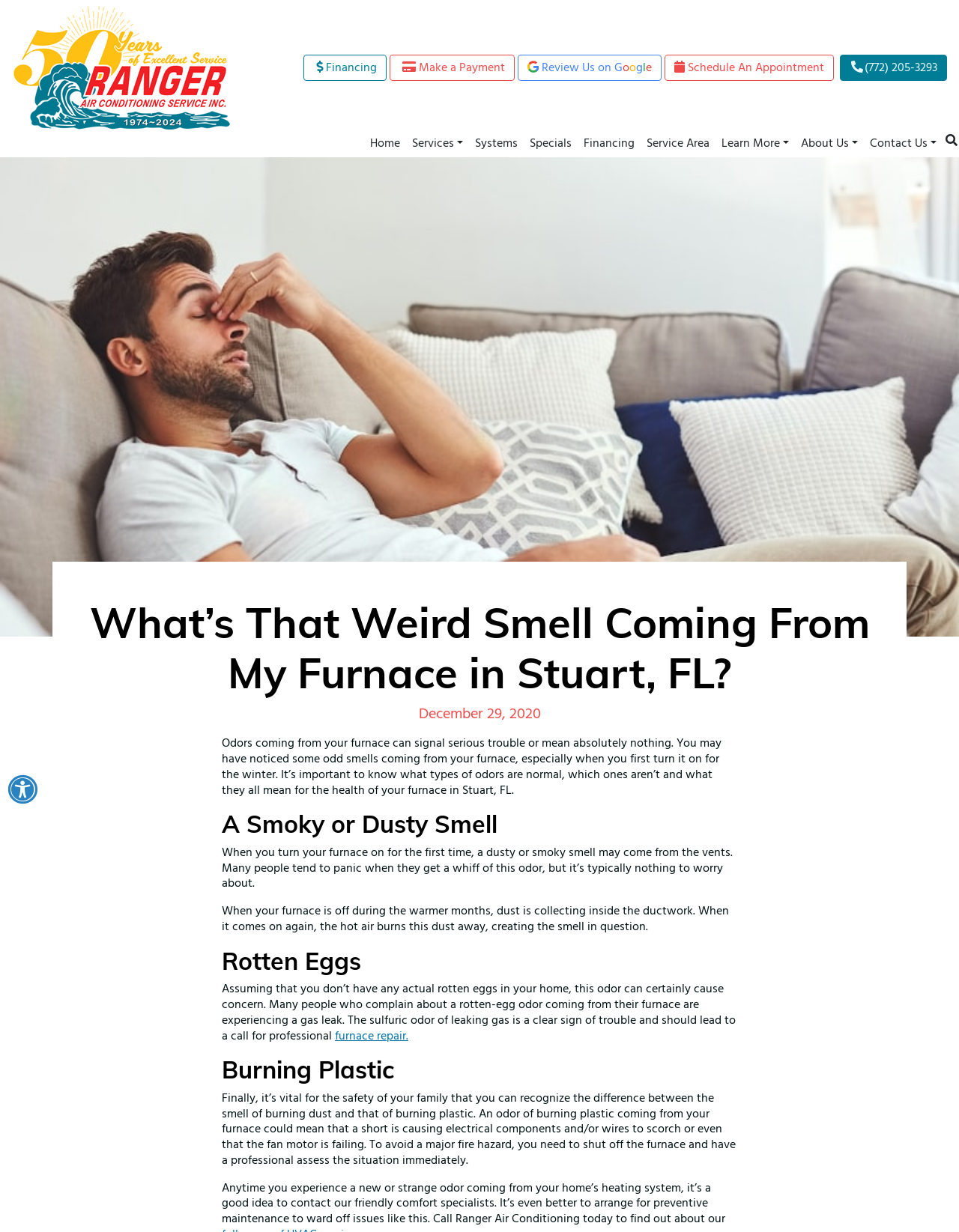Give a one-word or short phrase answer to the question: 
What is the possible cause of a burning plastic smell from the furnace?

Short or fan motor failure